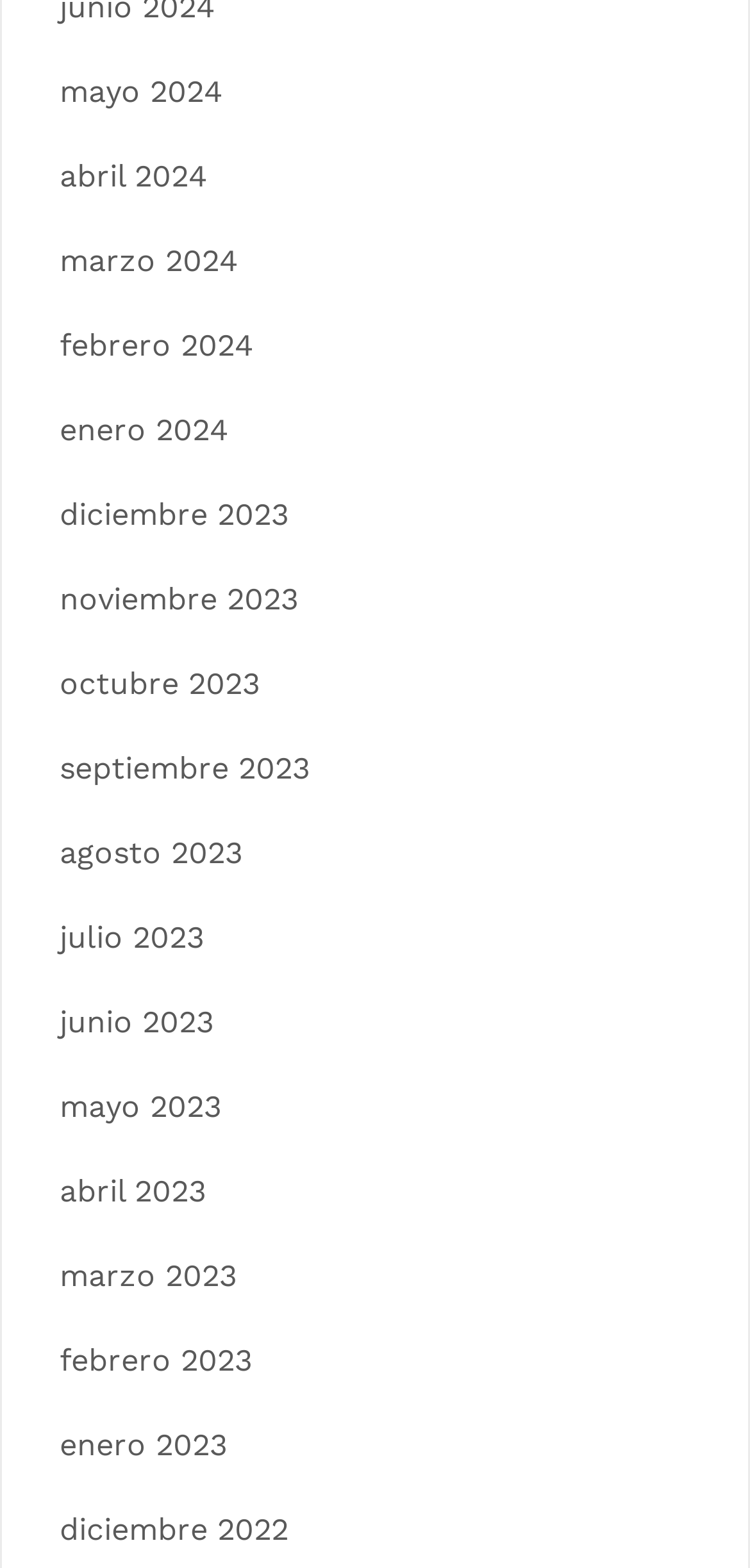What are the months listed on the webpage?
Utilize the information in the image to give a detailed answer to the question.

By examining the links on the webpage, I can see that they are all month names, ranging from December 2022 to May 2024. This suggests that the webpage is listing months from 2022 to 2024.